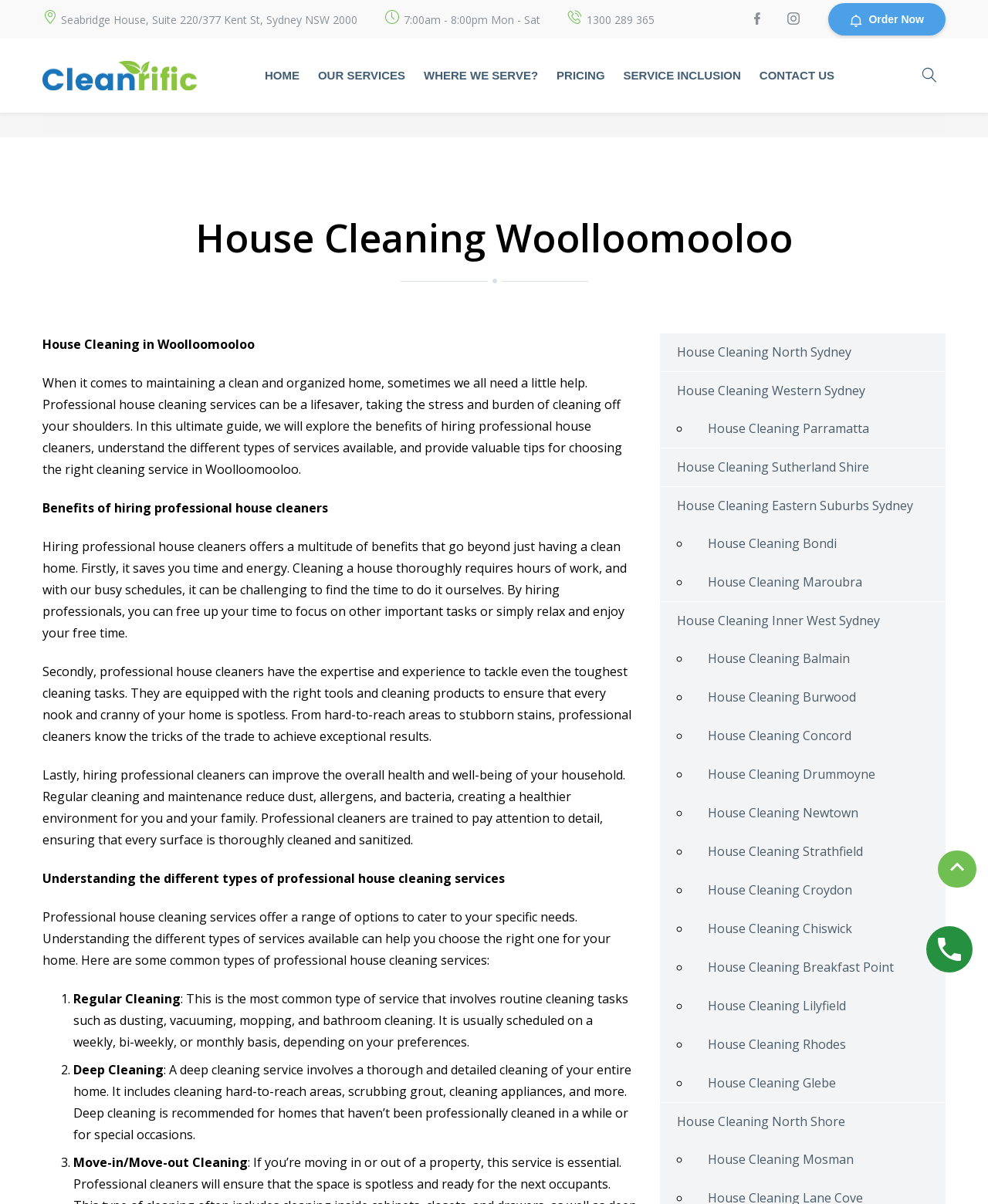Give a one-word or short phrase answer to the question: 
What types of house cleaning services are offered?

Regular Cleaning, Deep Cleaning, Move-in/Move-out Cleaning